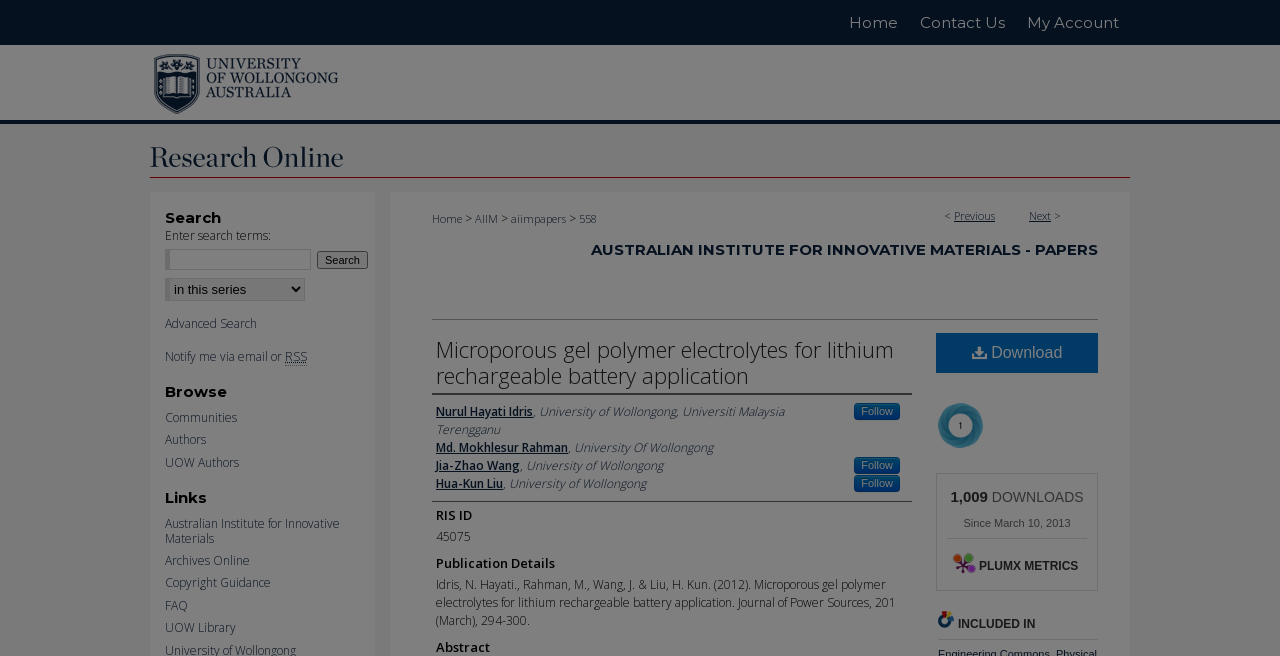Pinpoint the bounding box coordinates of the area that must be clicked to complete this instruction: "View 'Publication Details'".

[0.338, 0.838, 0.712, 0.872]